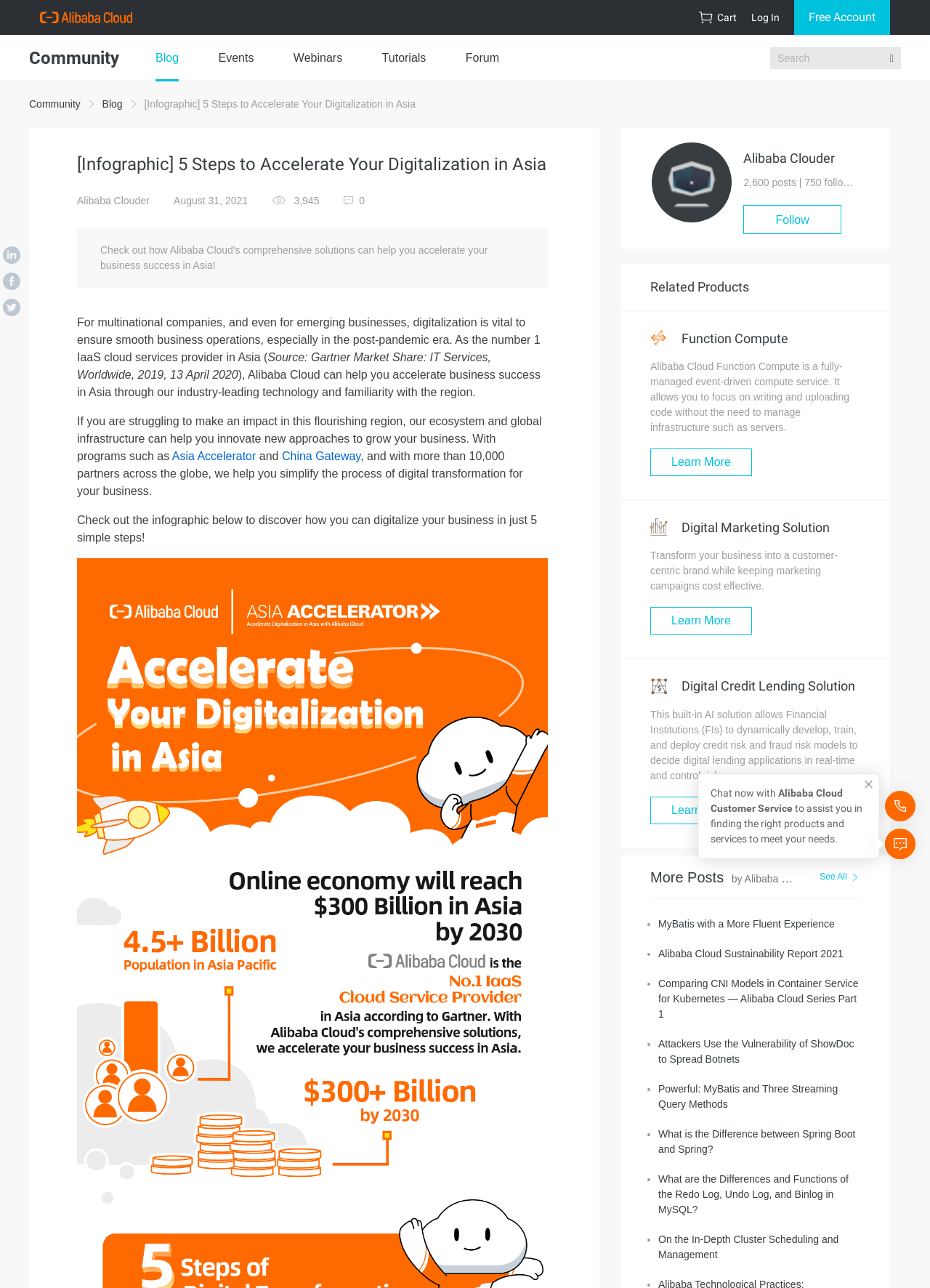How many posts does Alibaba Clouder have?
Look at the image and provide a detailed response to the question.

The number of posts by Alibaba Clouder can be found in the description list that says '2,600 posts | 750 followers'.